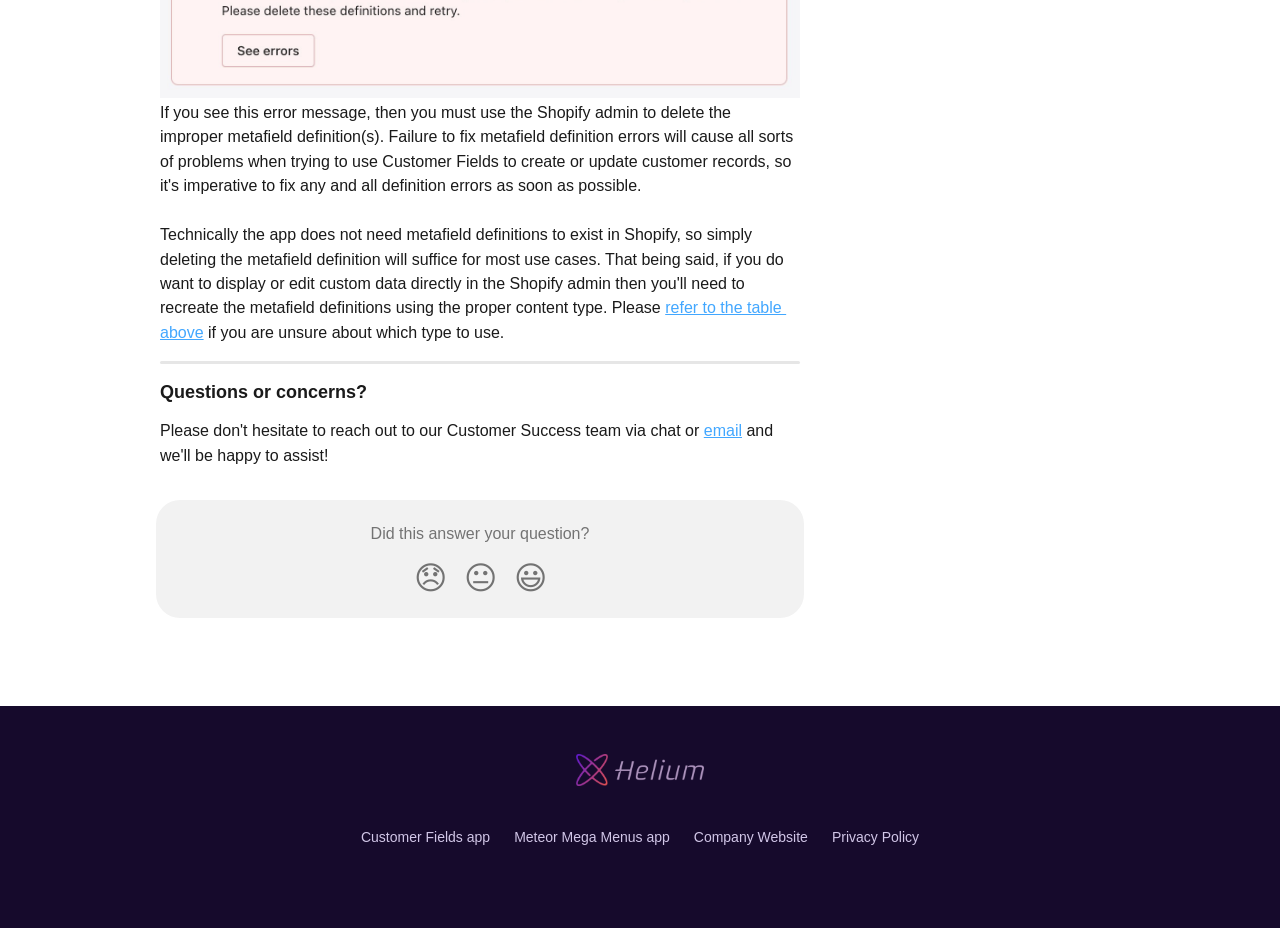Locate the coordinates of the bounding box for the clickable region that fulfills this instruction: "Click on 'Disappointed Reaction'".

[0.316, 0.594, 0.355, 0.653]